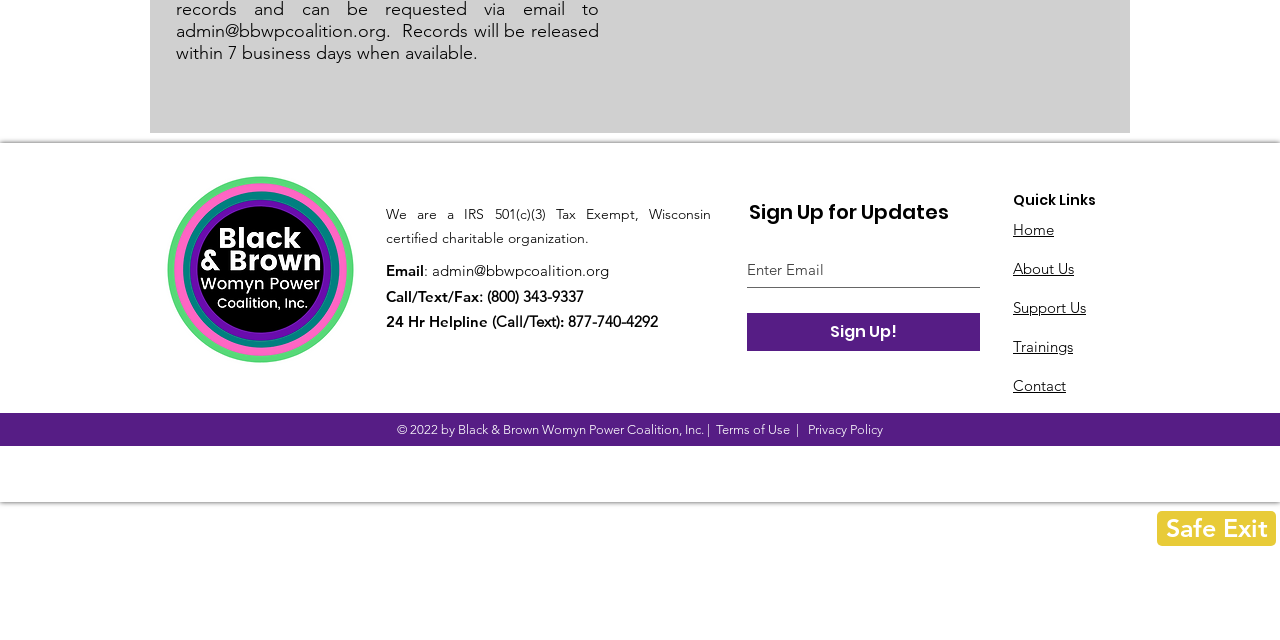Given the element description admin@bbwpcoalition.org, identify the bounding box coordinates for the UI element on the webpage screenshot. The format should be (top-left x, top-left y, bottom-right x, bottom-right y), with values between 0 and 1.

[0.138, 0.031, 0.302, 0.066]